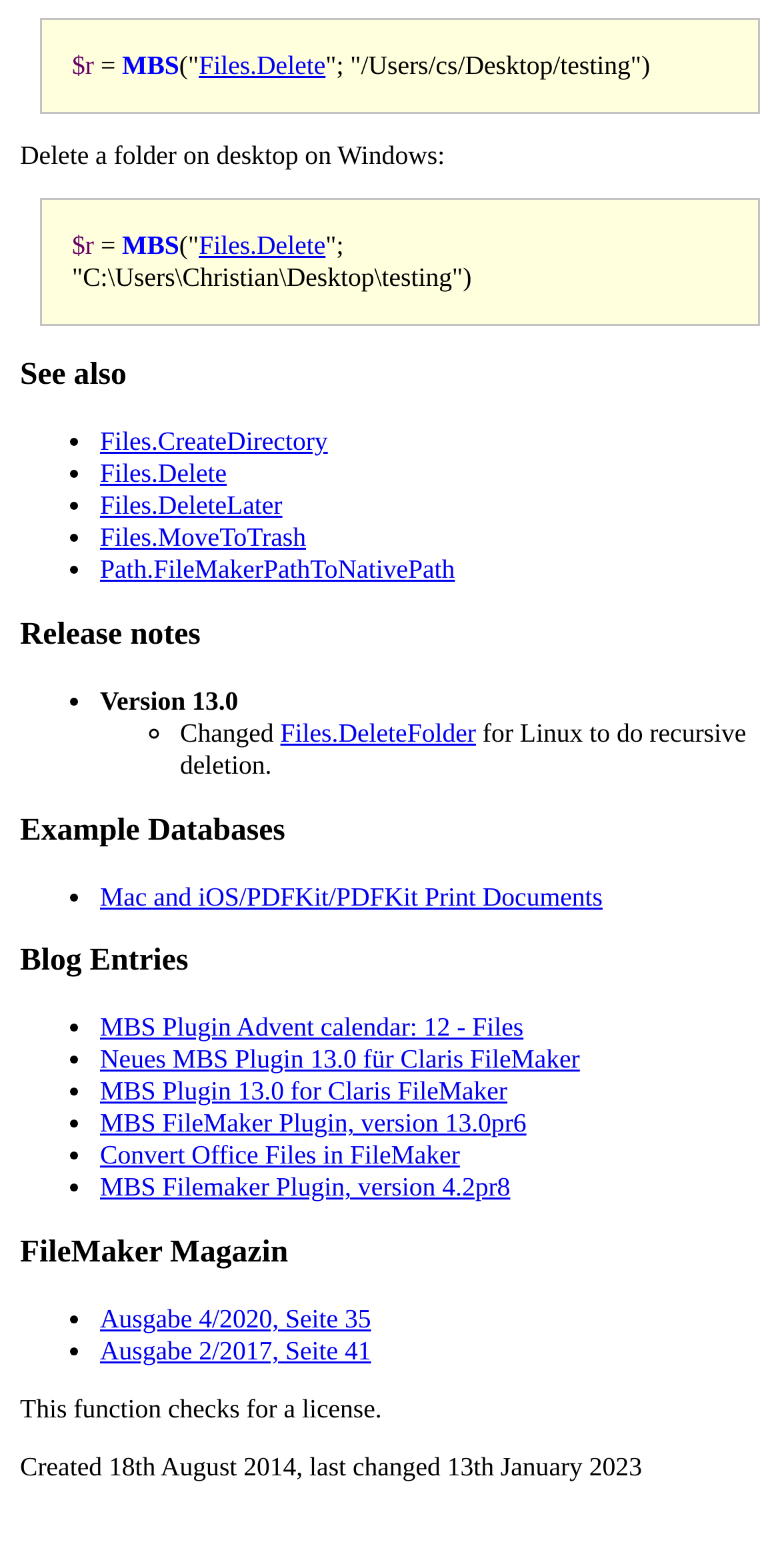Please indicate the bounding box coordinates for the clickable area to complete the following task: "search for something". The coordinates should be specified as four float numbers between 0 and 1, i.e., [left, top, right, bottom].

None